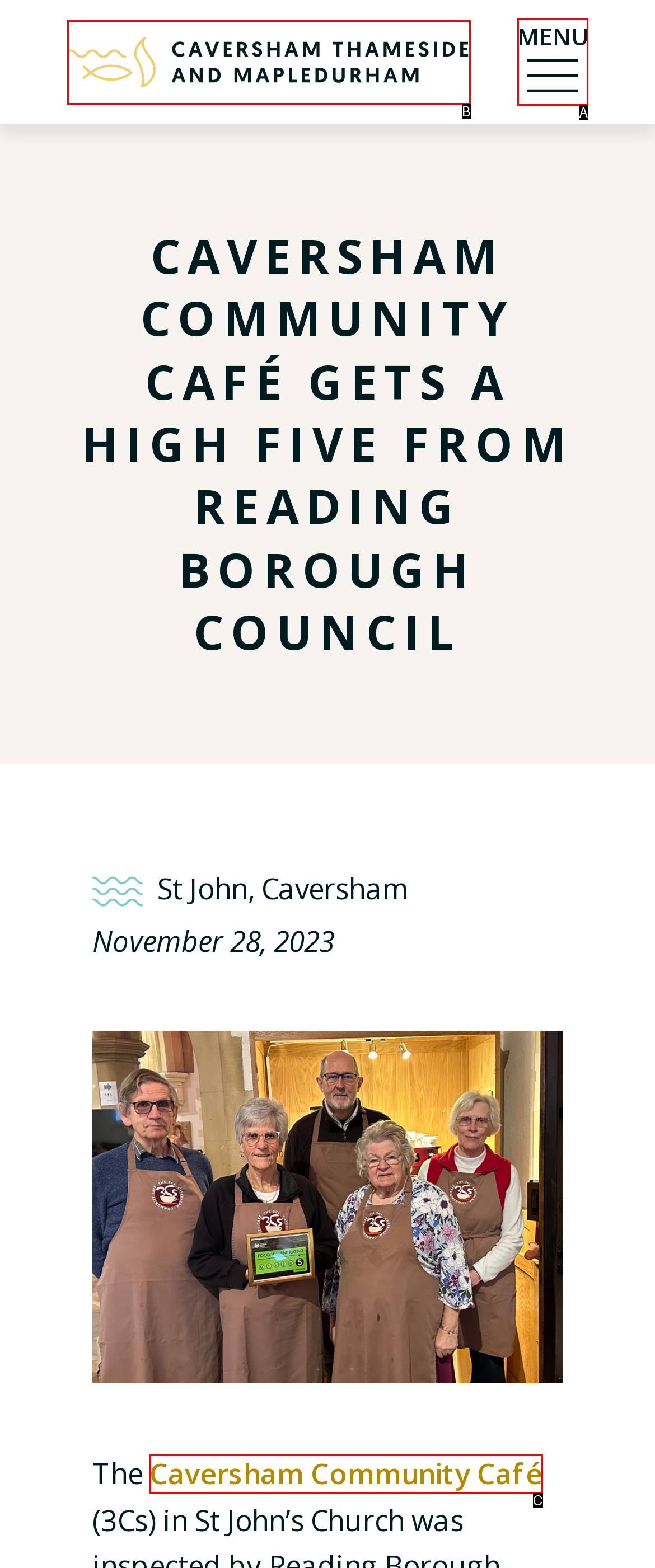Choose the HTML element that best fits the given description: Caversham Community Café. Answer by stating the letter of the option.

C